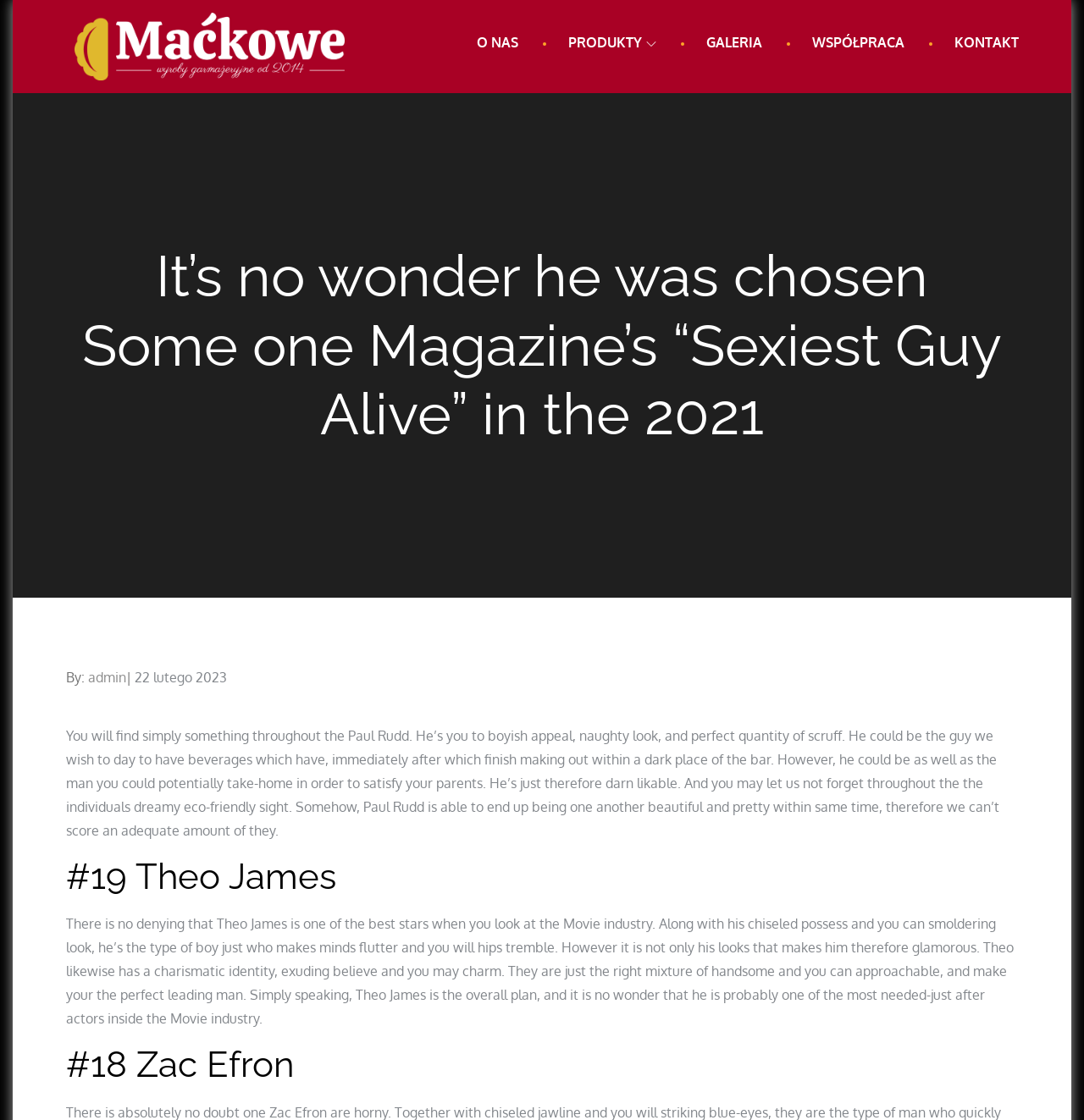Identify the bounding box coordinates for the element you need to click to achieve the following task: "Read the article about Paul Rudd". The coordinates must be four float values ranging from 0 to 1, formatted as [left, top, right, bottom].

[0.061, 0.649, 0.921, 0.749]